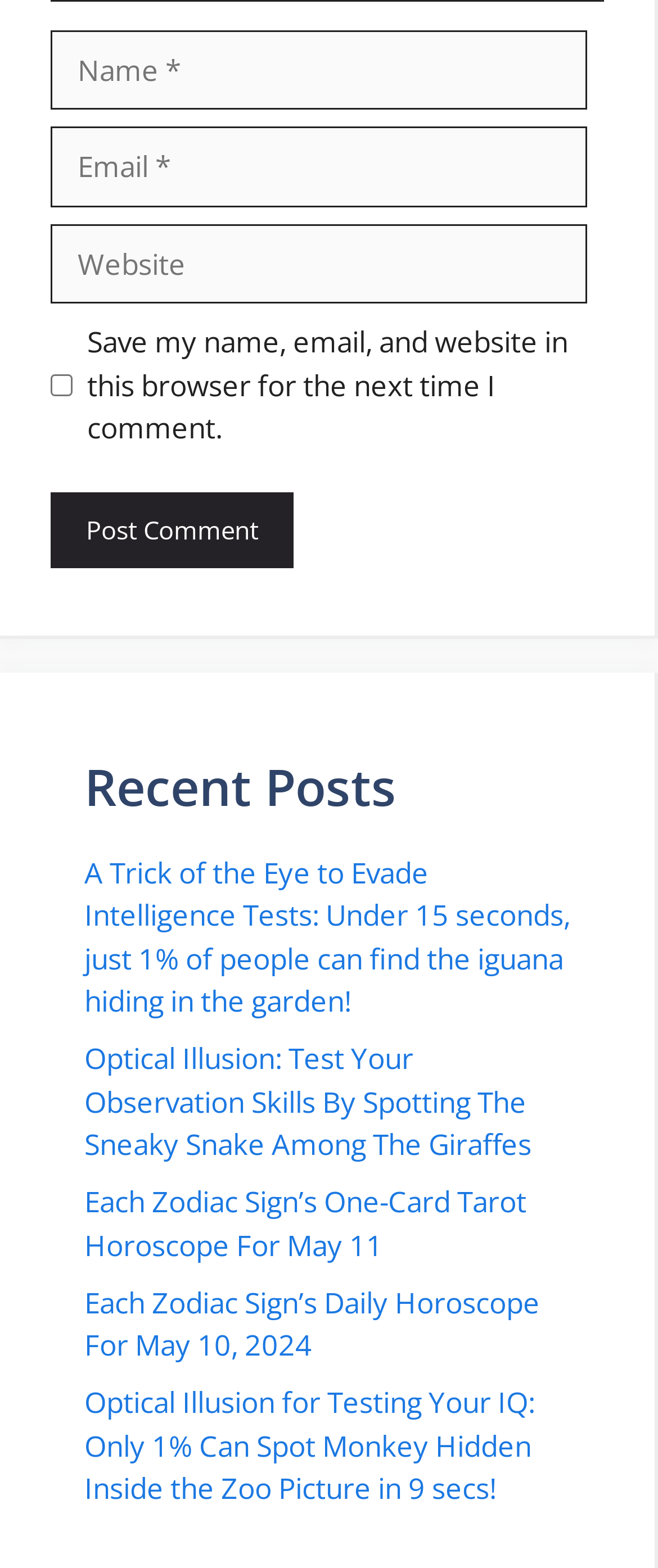Locate the bounding box coordinates of the clickable area needed to fulfill the instruction: "Click the 'Post Comment' button".

[0.077, 0.314, 0.446, 0.362]